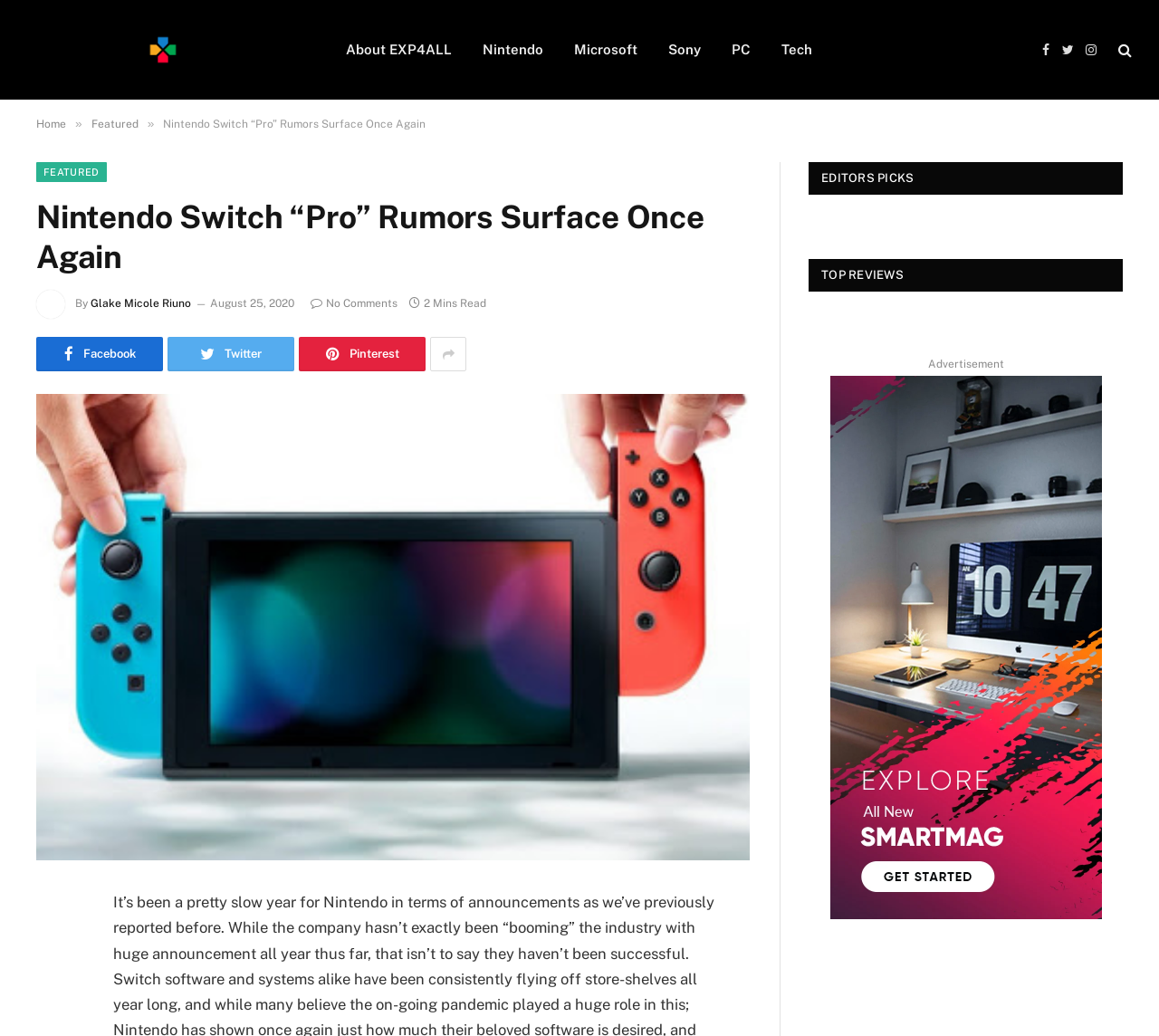Determine the bounding box coordinates for the area you should click to complete the following instruction: "Share on Facebook".

[0.893, 0.028, 0.911, 0.068]